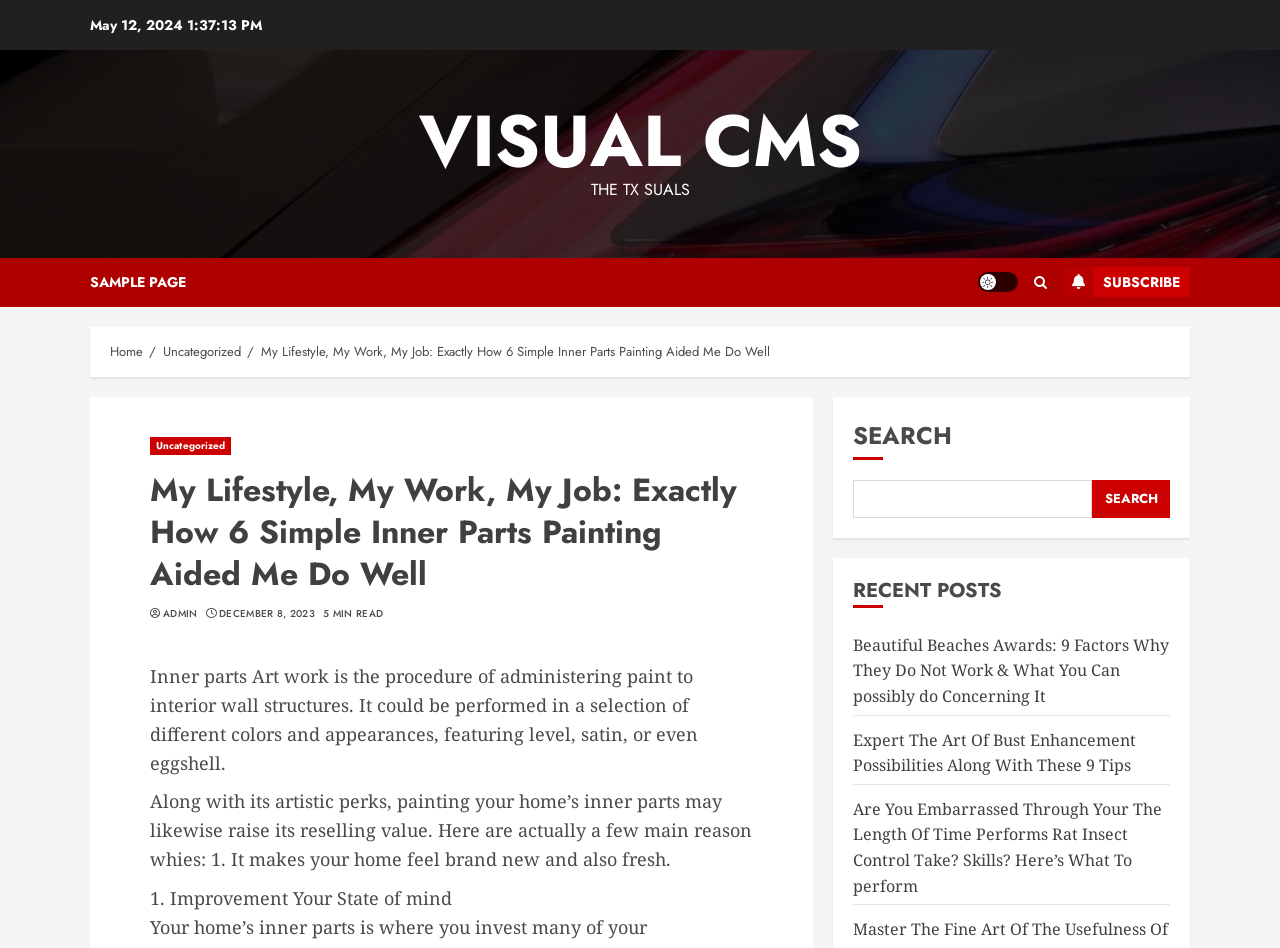Kindly provide the bounding box coordinates of the section you need to click on to fulfill the given instruction: "Subscribe".

[0.83, 0.282, 0.93, 0.313]